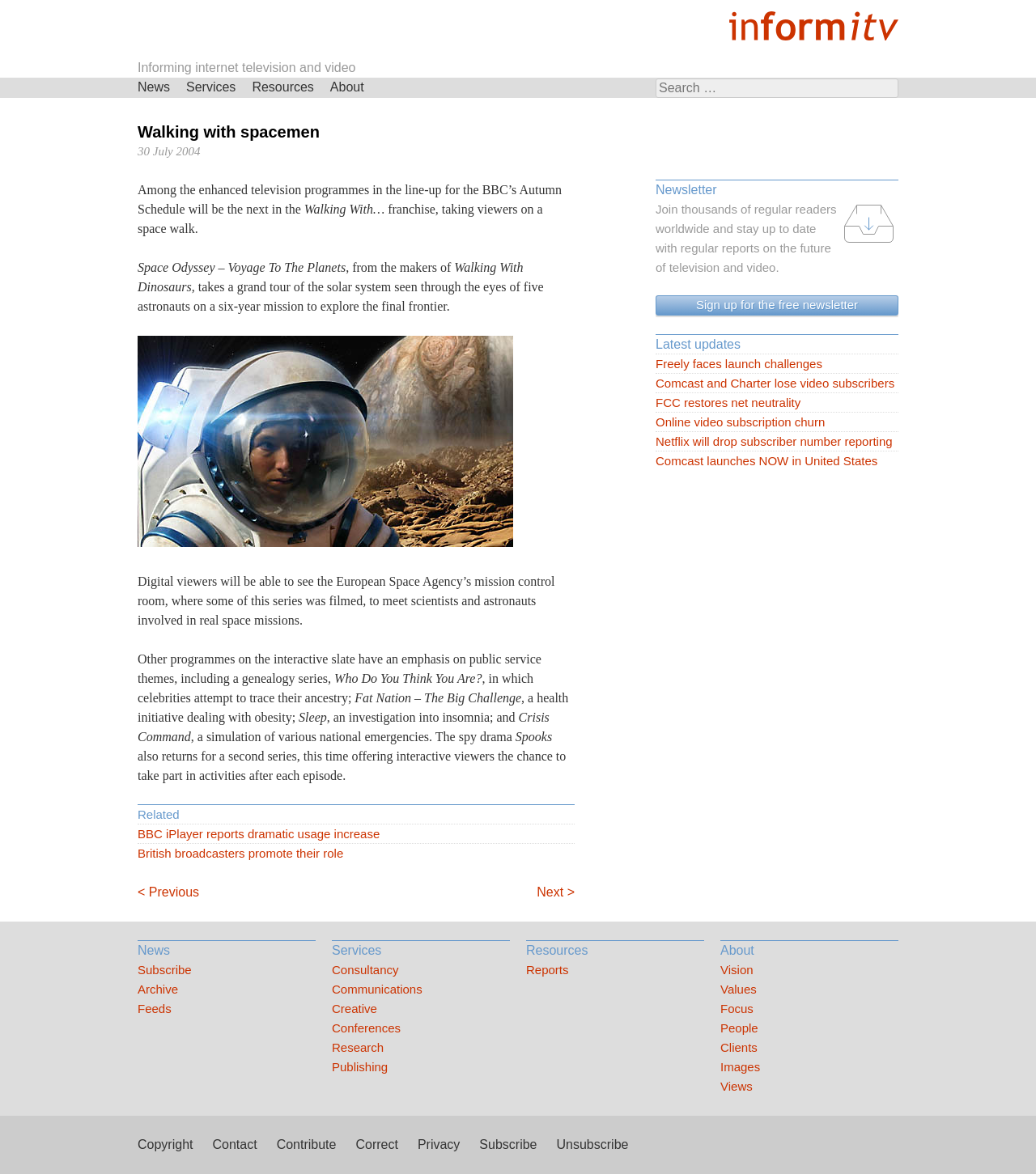Please determine the bounding box coordinates, formatted as (top-left x, top-left y, bottom-right x, bottom-right y), with all values as floating point numbers between 0 and 1. Identify the bounding box of the region described as: Freely faces launch challenges

[0.633, 0.302, 0.867, 0.318]